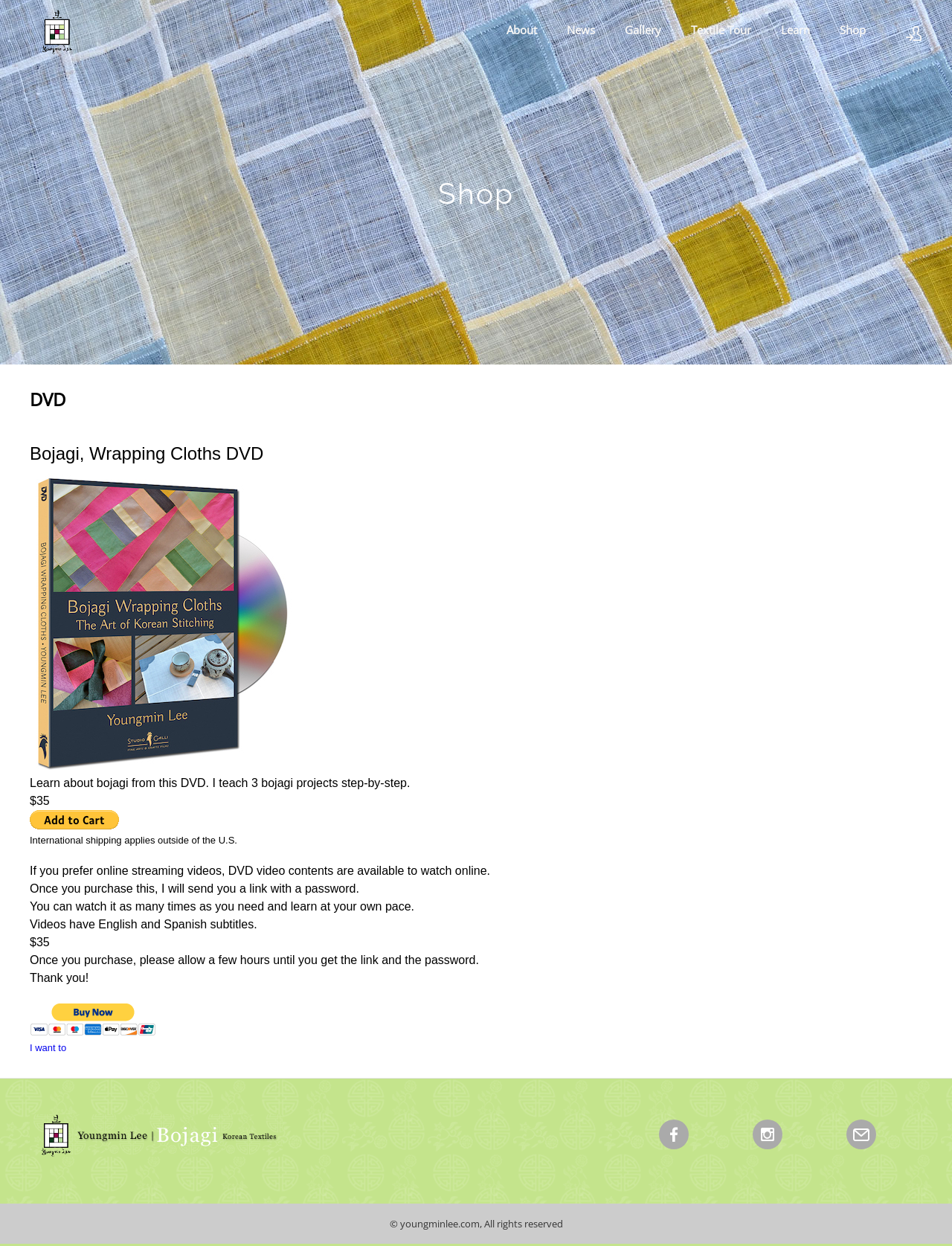How many bojagi projects are taught in the DVD?
Look at the image and respond with a one-word or short phrase answer.

3